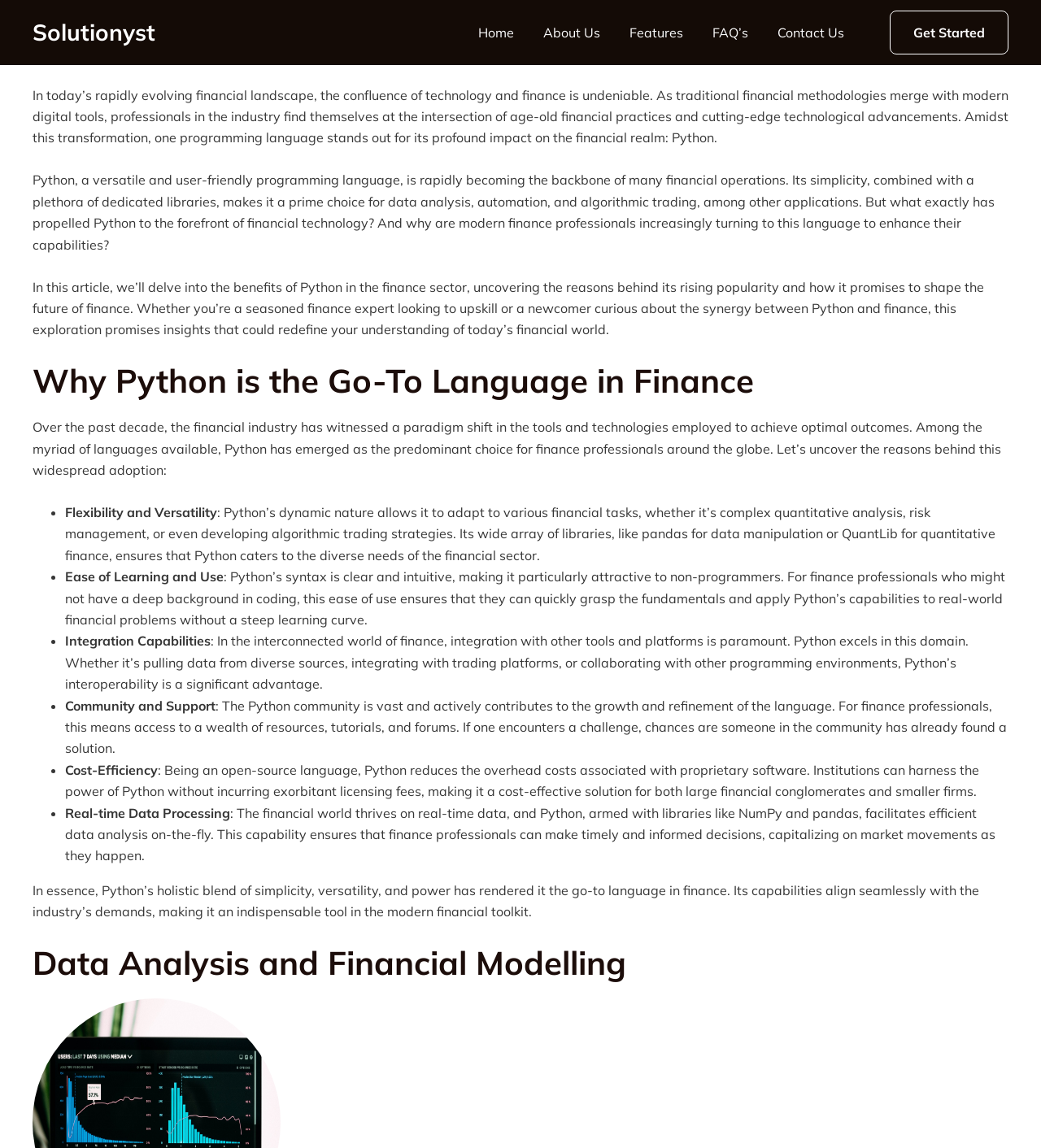Locate the bounding box coordinates of the clickable area to execute the instruction: "Click on the 'Leave a Comment' link". Provide the coordinates as four float numbers between 0 and 1, represented as [left, top, right, bottom].

[0.031, 0.035, 0.137, 0.049]